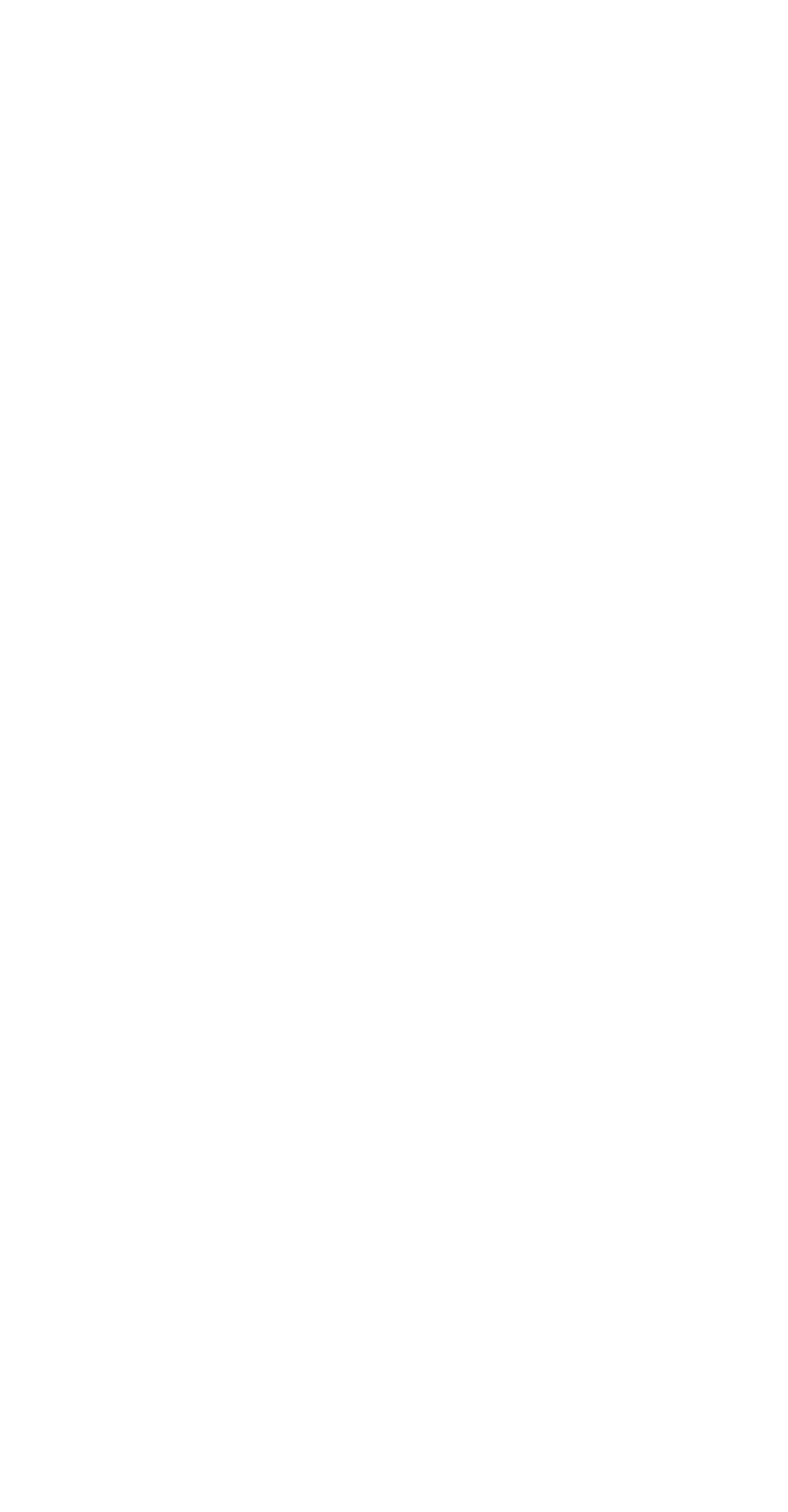Identify the bounding box for the element characterized by the following description: "aria-label="MeWe" title="MeWe"".

[0.233, 0.833, 0.413, 0.879]